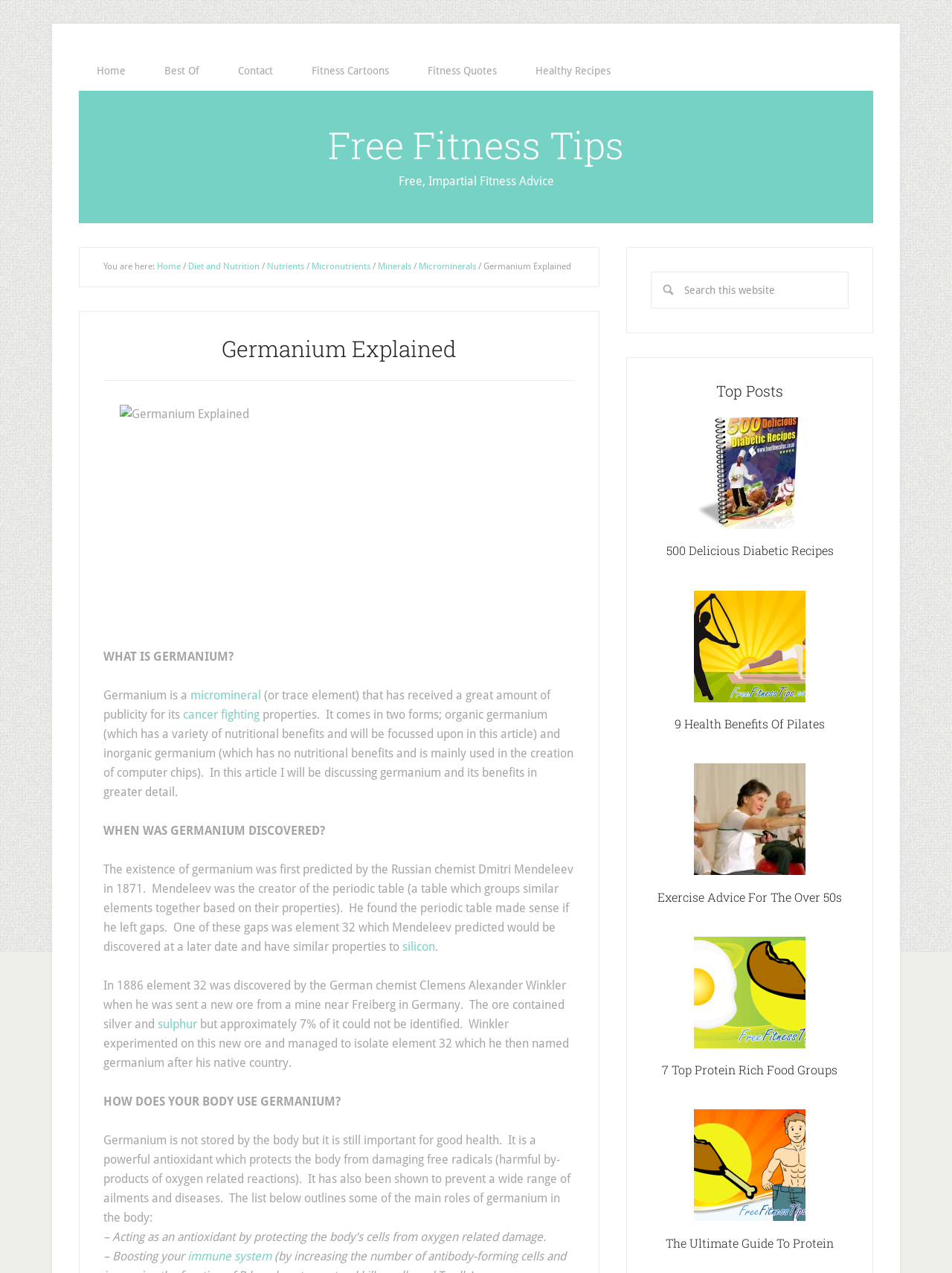Determine the bounding box coordinates of the UI element described by: "9 Health Benefits Of Pilates".

[0.709, 0.562, 0.866, 0.574]